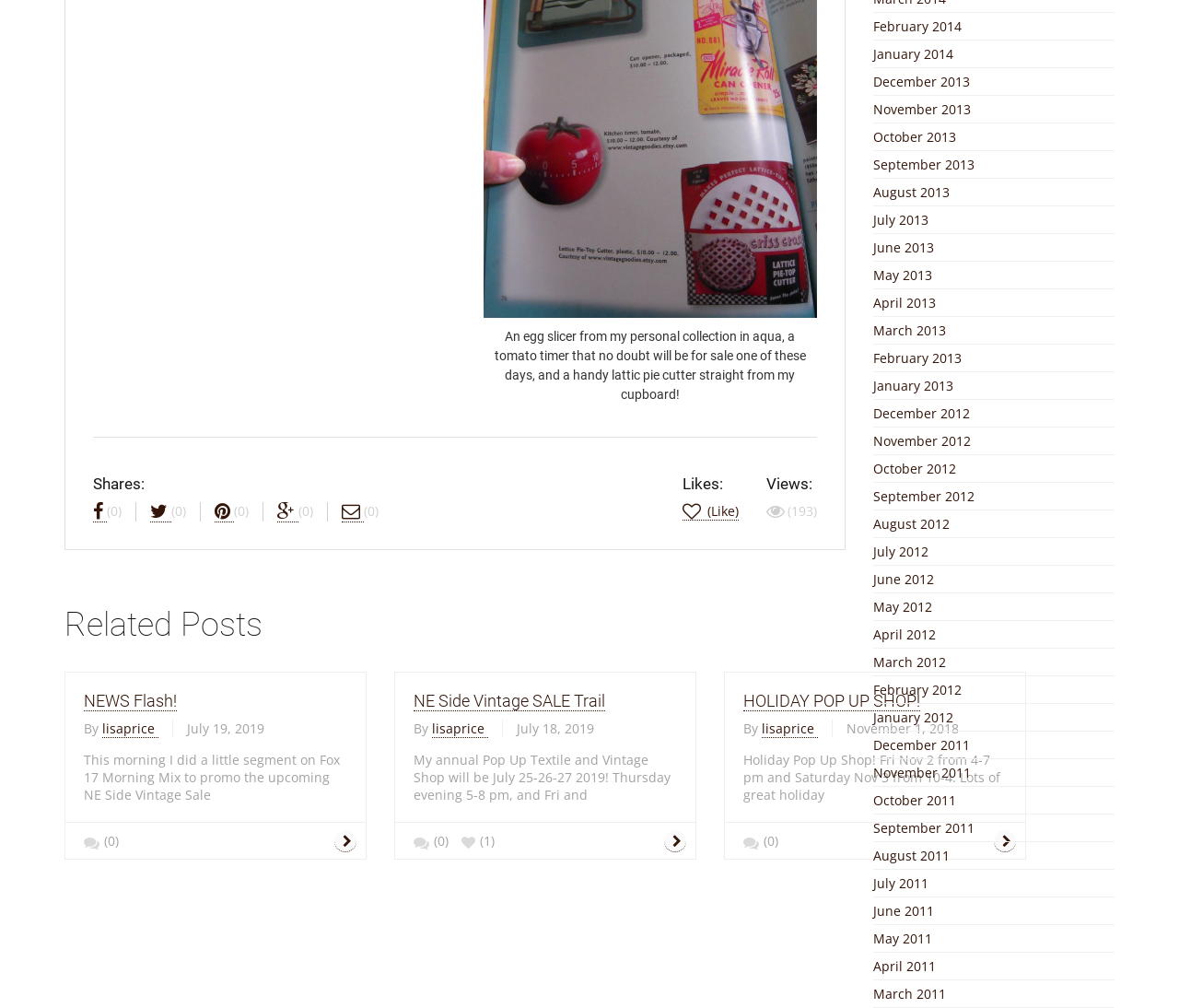What is the title of the second related post?
Please provide an in-depth and detailed response to the question.

I scrolled down to the 'Related Posts' section and found the second related post, which has the title 'NE Side Vintage SALE Trail'.